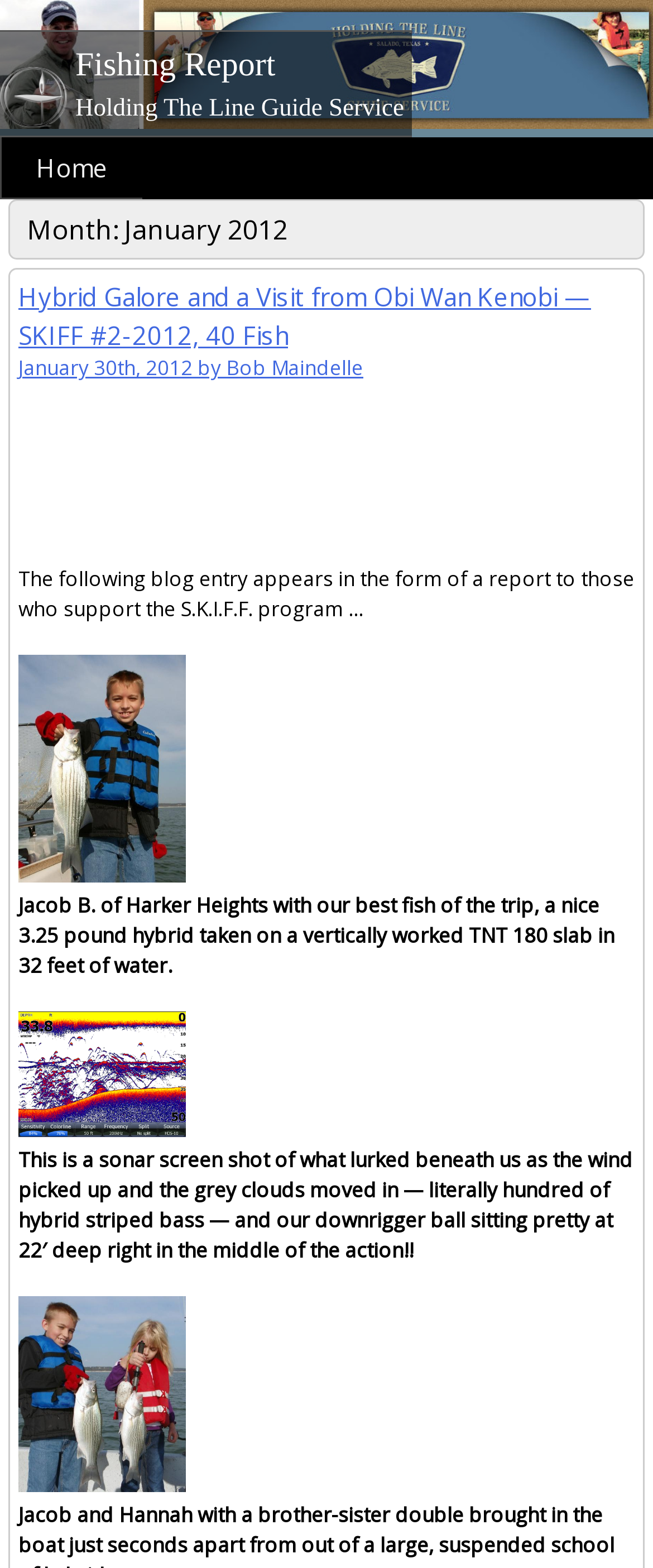What is the name of the guide service?
Please give a detailed and elaborate answer to the question based on the image.

I found the answer by looking at the heading element with the text 'Holding The Line Guide Service' which is located below the 'Fishing Report' heading.